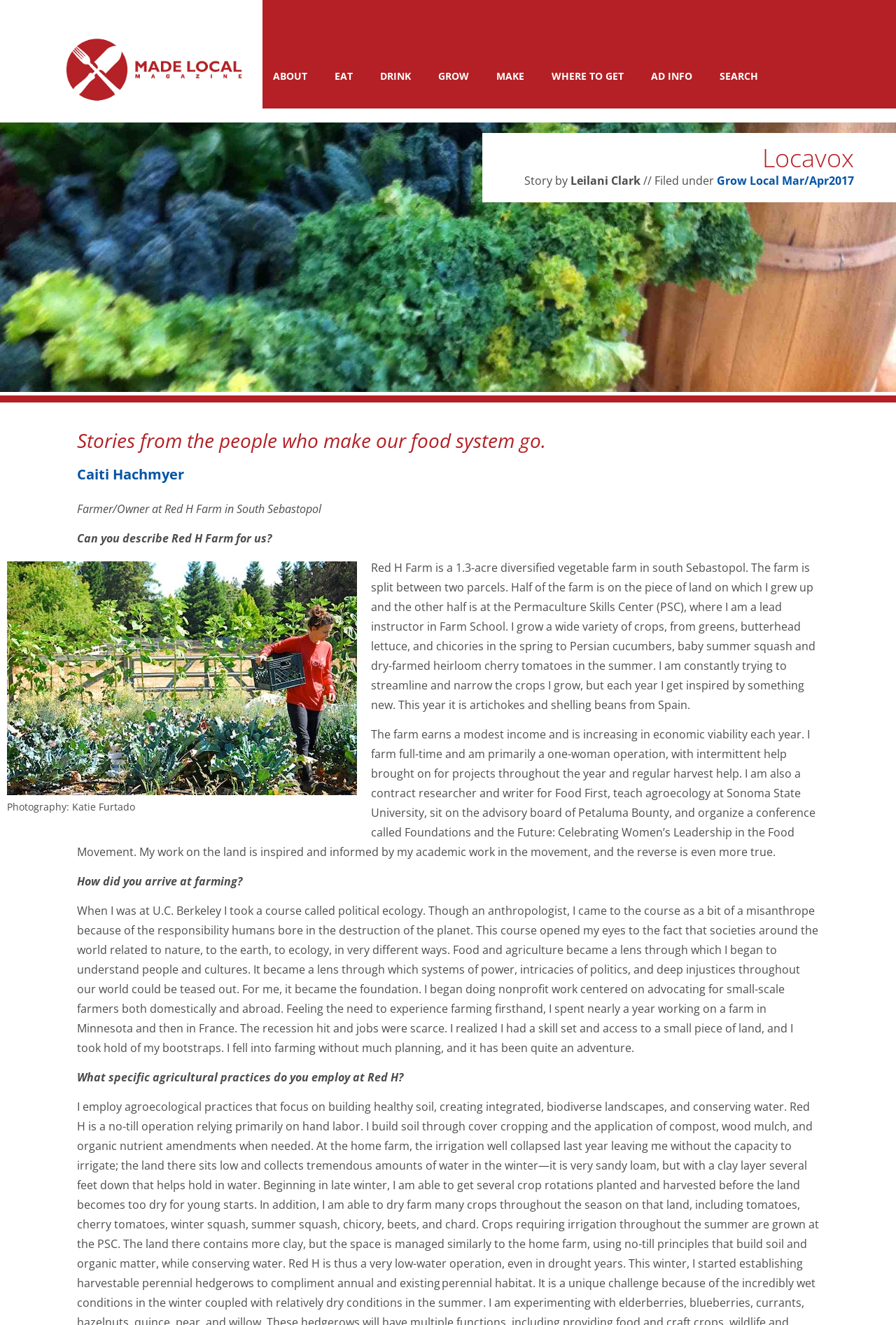Determine the bounding box coordinates of the clickable region to execute the instruction: "View the image by Katie Furtado". The coordinates should be four float numbers between 0 and 1, denoted as [left, top, right, bottom].

[0.008, 0.424, 0.398, 0.6]